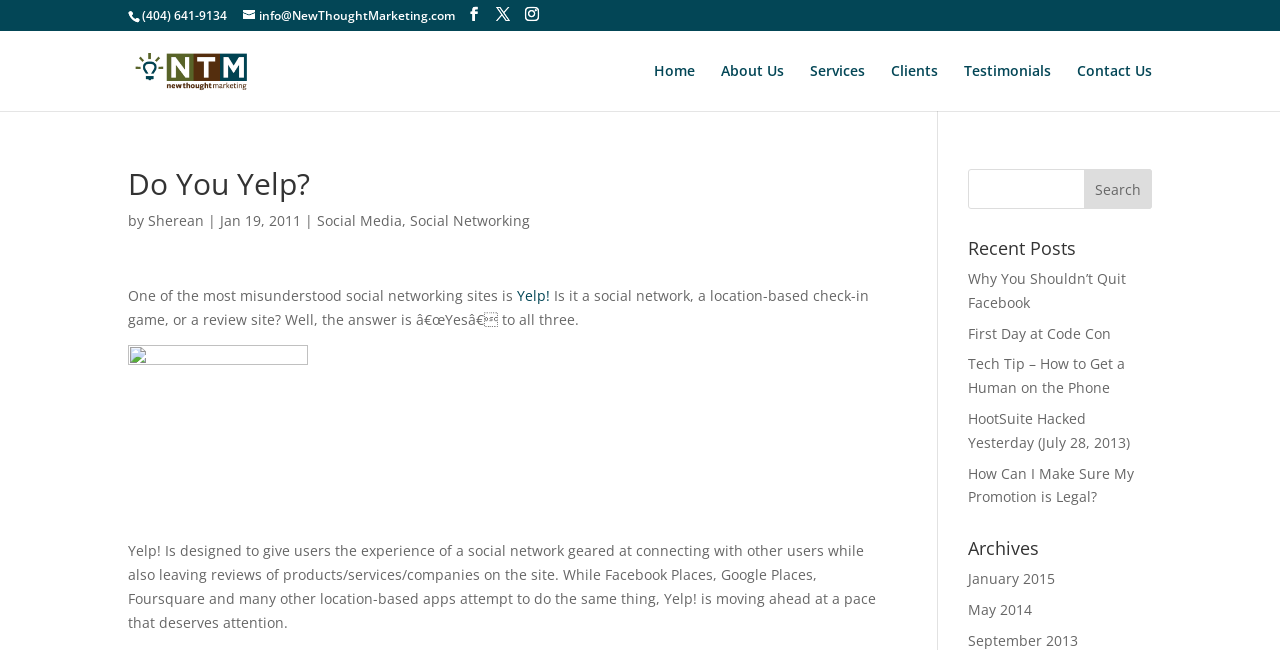Please provide a comprehensive response to the question based on the details in the image: What is the phone number at the top of the page?

I found the phone number by looking at the top of the page, where I saw a static text element with the phone number '(404) 641-9134'.